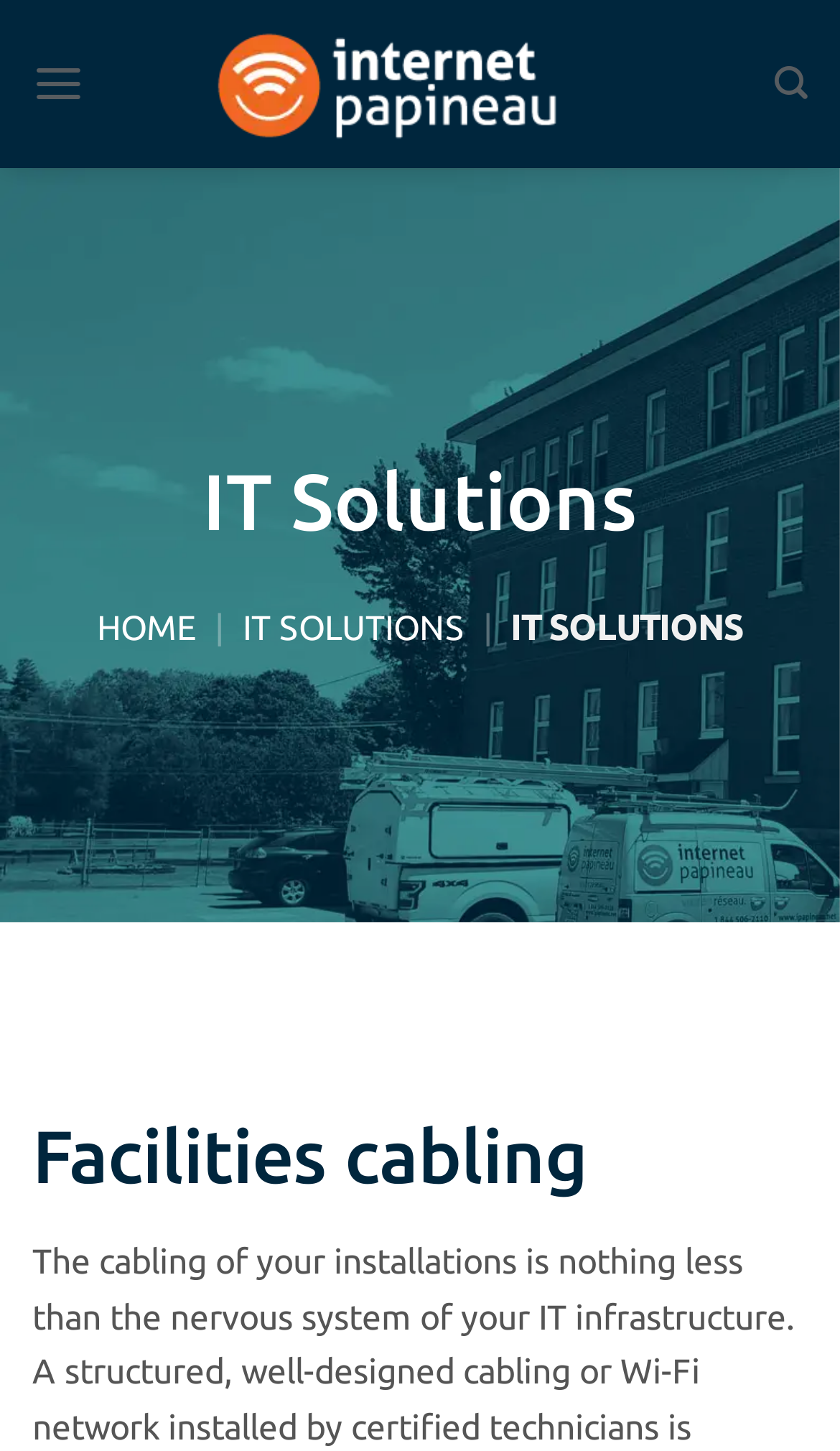Refer to the element description Terms of use and identify the corresponding bounding box in the screenshot. Format the coordinates as (top-left x, top-left y, bottom-right x, bottom-right y) with values in the range of 0 to 1.

None